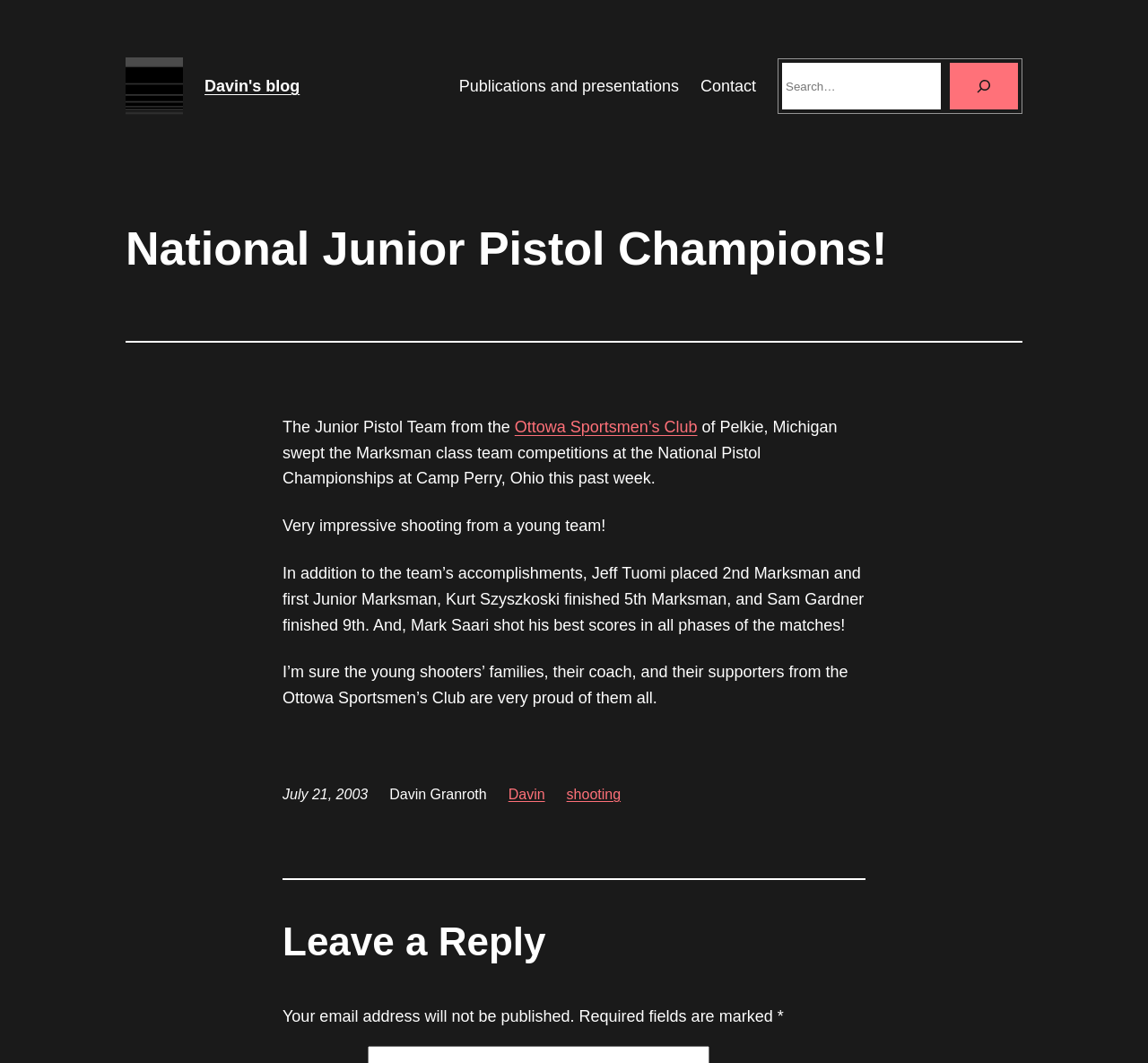What is the topic of the blog post?
Could you give a comprehensive explanation in response to this question?

I found the answer by examining the second heading element, which contains the text 'National Junior Pistol Champions!'.